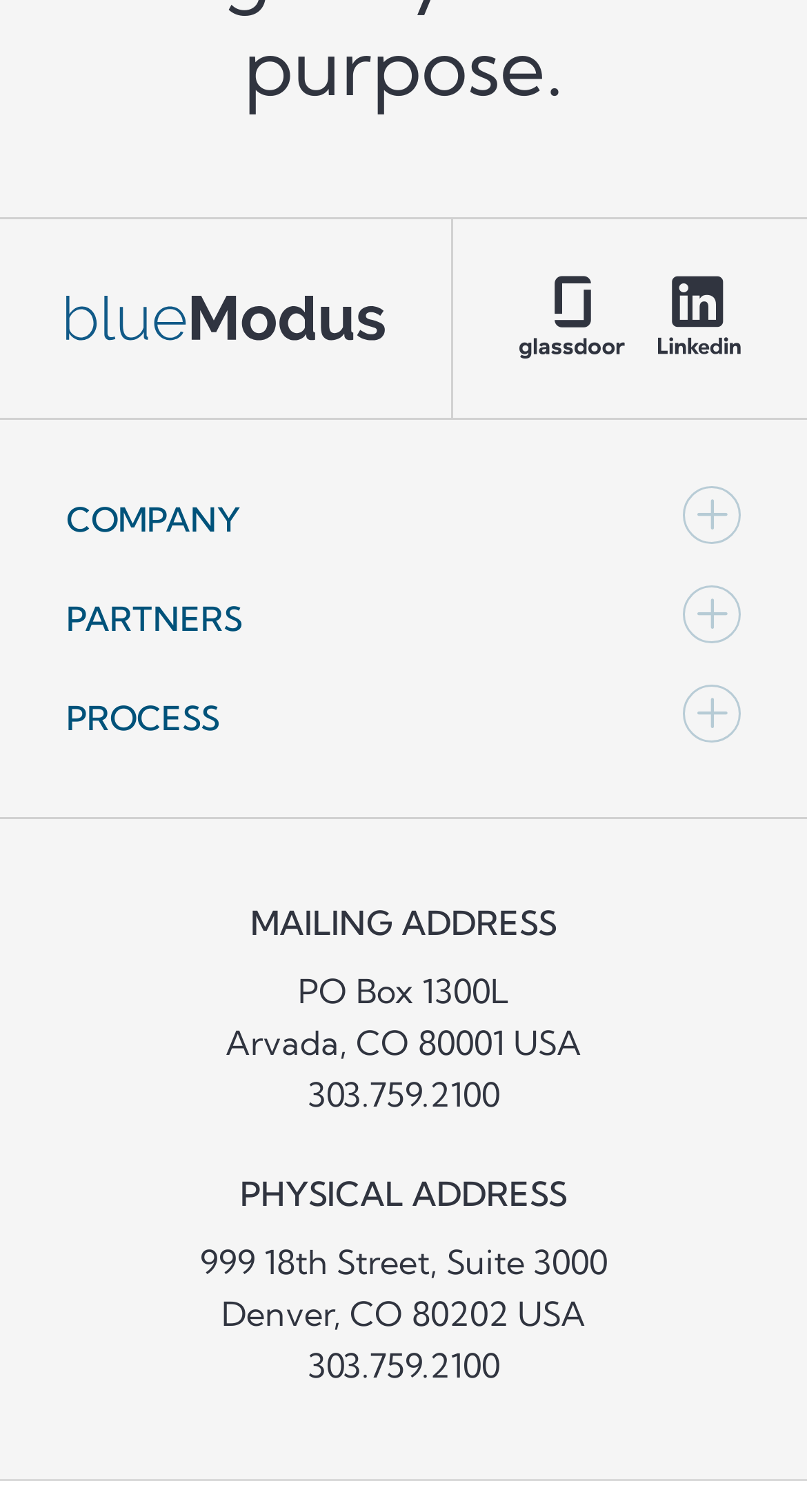Please indicate the bounding box coordinates for the clickable area to complete the following task: "Expand COMPANY menu". The coordinates should be specified as four float numbers between 0 and 1, i.e., [left, top, right, bottom].

[0.082, 0.321, 0.918, 0.365]